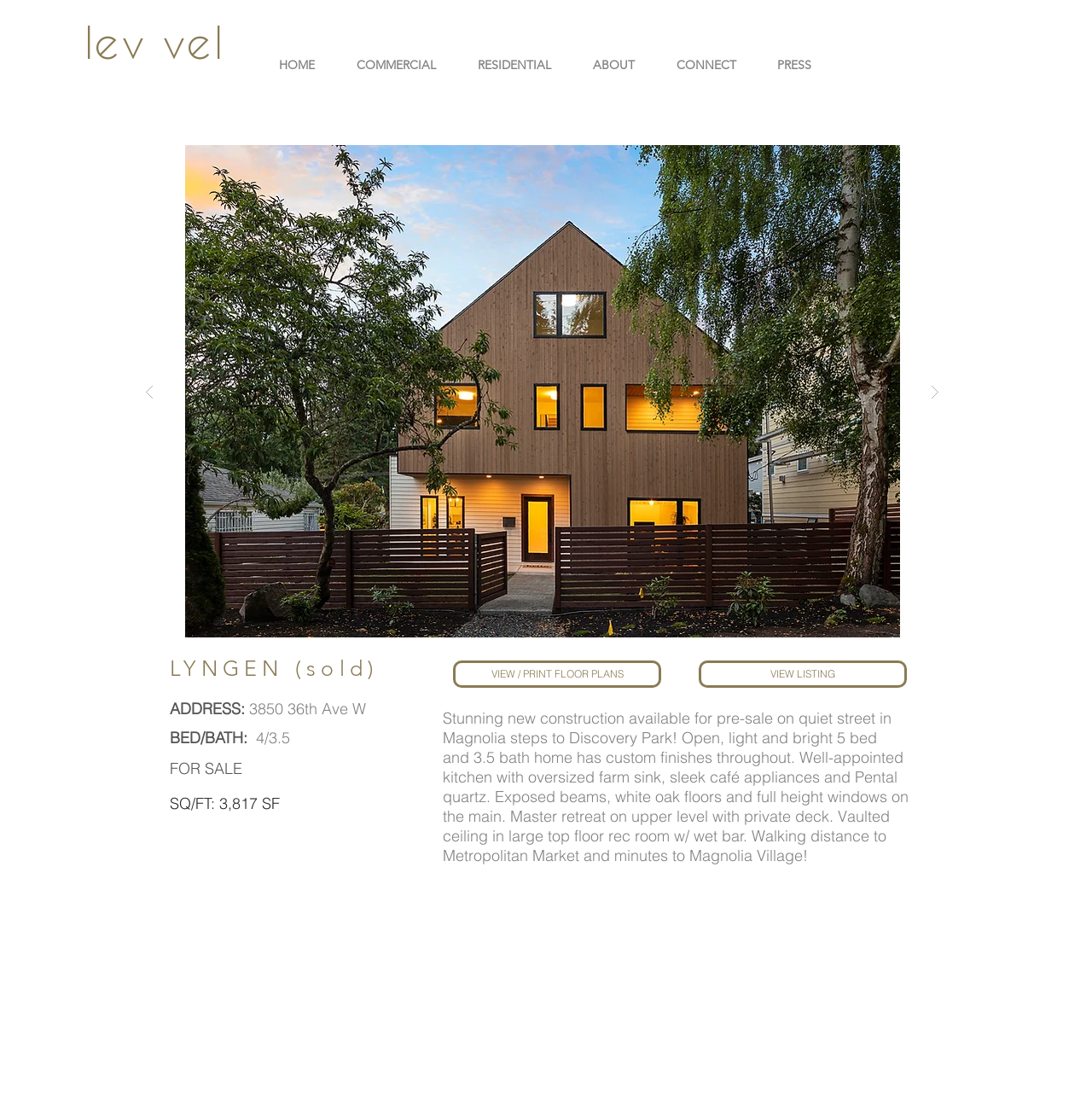Locate the UI element described as follows: "PRESS". Return the bounding box coordinates as four float numbers between 0 and 1 in the order [left, top, right, bottom].

[0.693, 0.039, 0.762, 0.077]